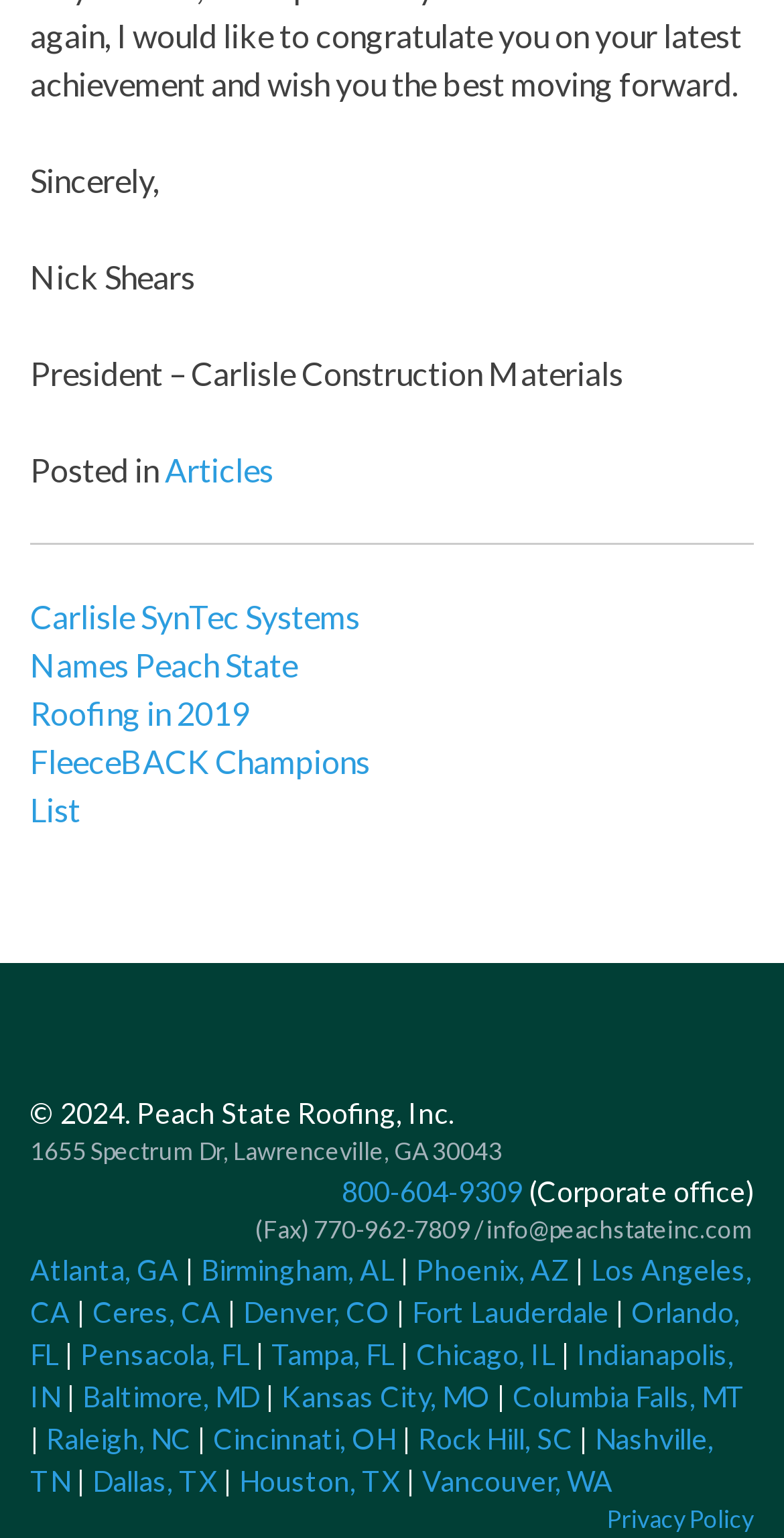From the screenshot, find the bounding box of the UI element matching this description: "Phoenix, AZ". Supply the bounding box coordinates in the form [left, top, right, bottom], each a float between 0 and 1.

[0.531, 0.815, 0.726, 0.837]